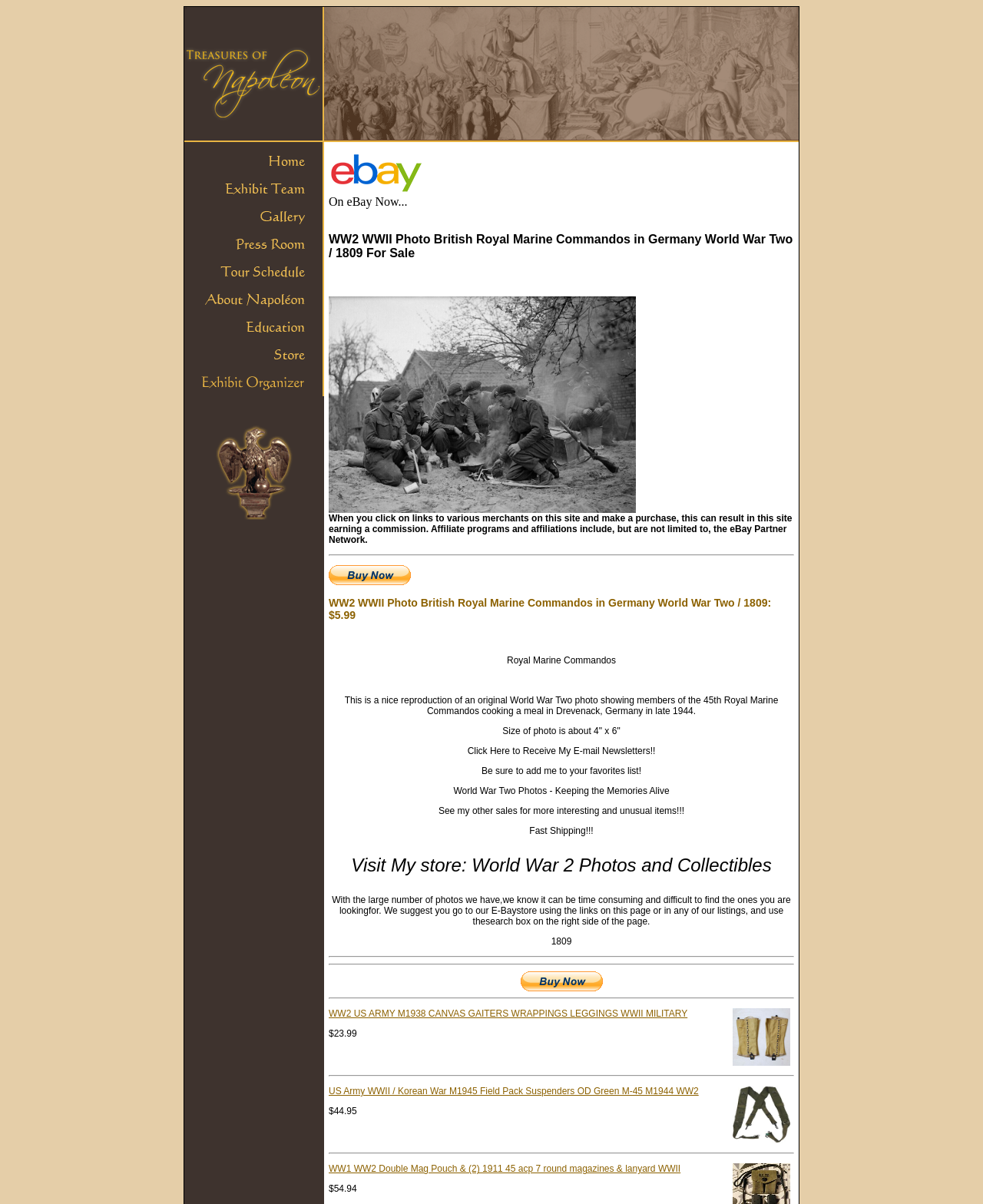Identify the bounding box for the given UI element using the description provided. Coordinates should be in the format (top-left x, top-left y, bottom-right x, bottom-right y) and must be between 0 and 1. Here is the description: alt="Buy Now" title="Buy Now"

[0.529, 0.815, 0.613, 0.826]